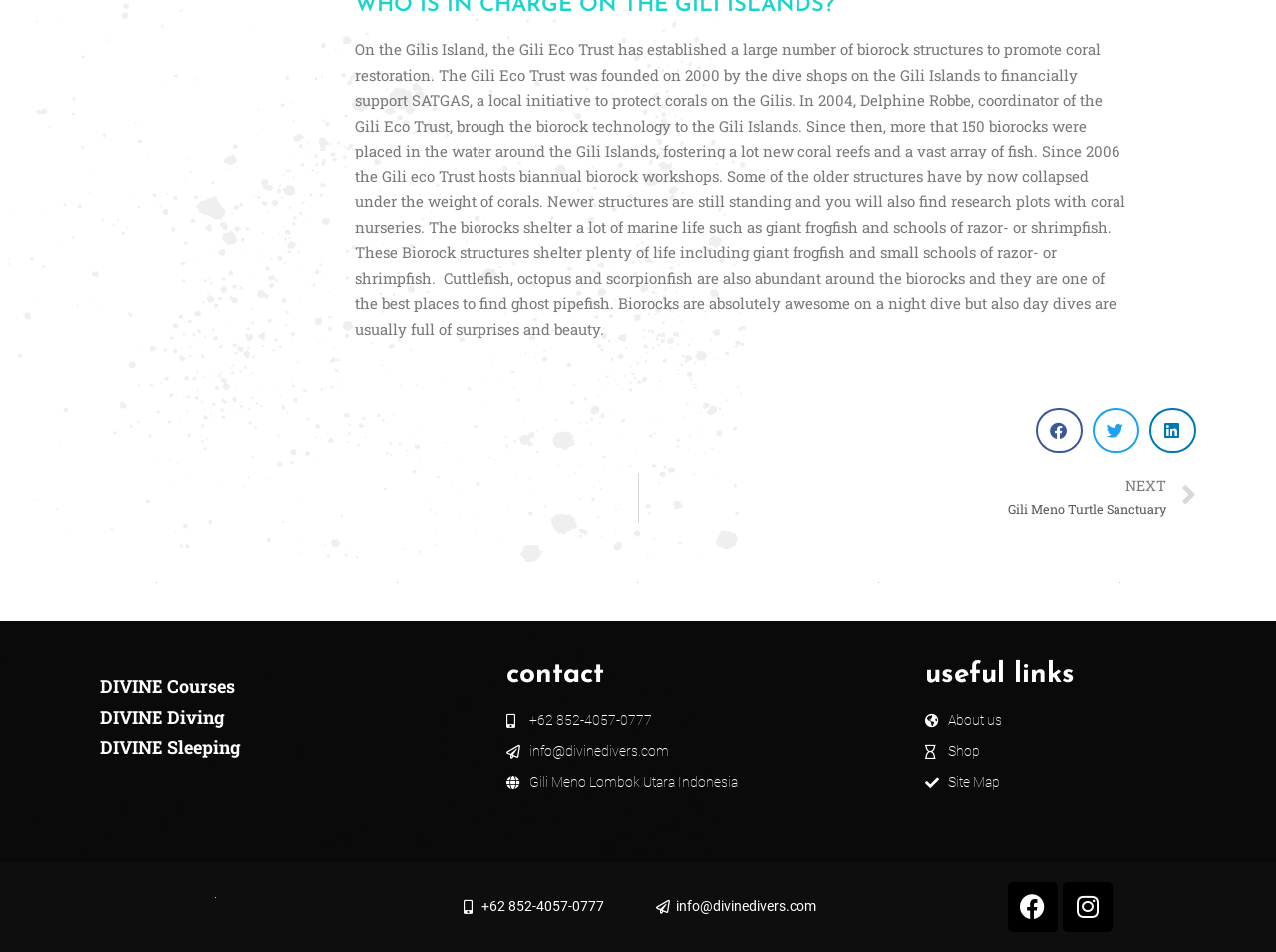How many biorocks were placed in the water around the Gili Islands?
Look at the screenshot and provide an in-depth answer.

According to the text, since 2004, more than 150 biorocks were placed in the water around the Gili Islands, fostering new coral reefs and a vast array of fish.